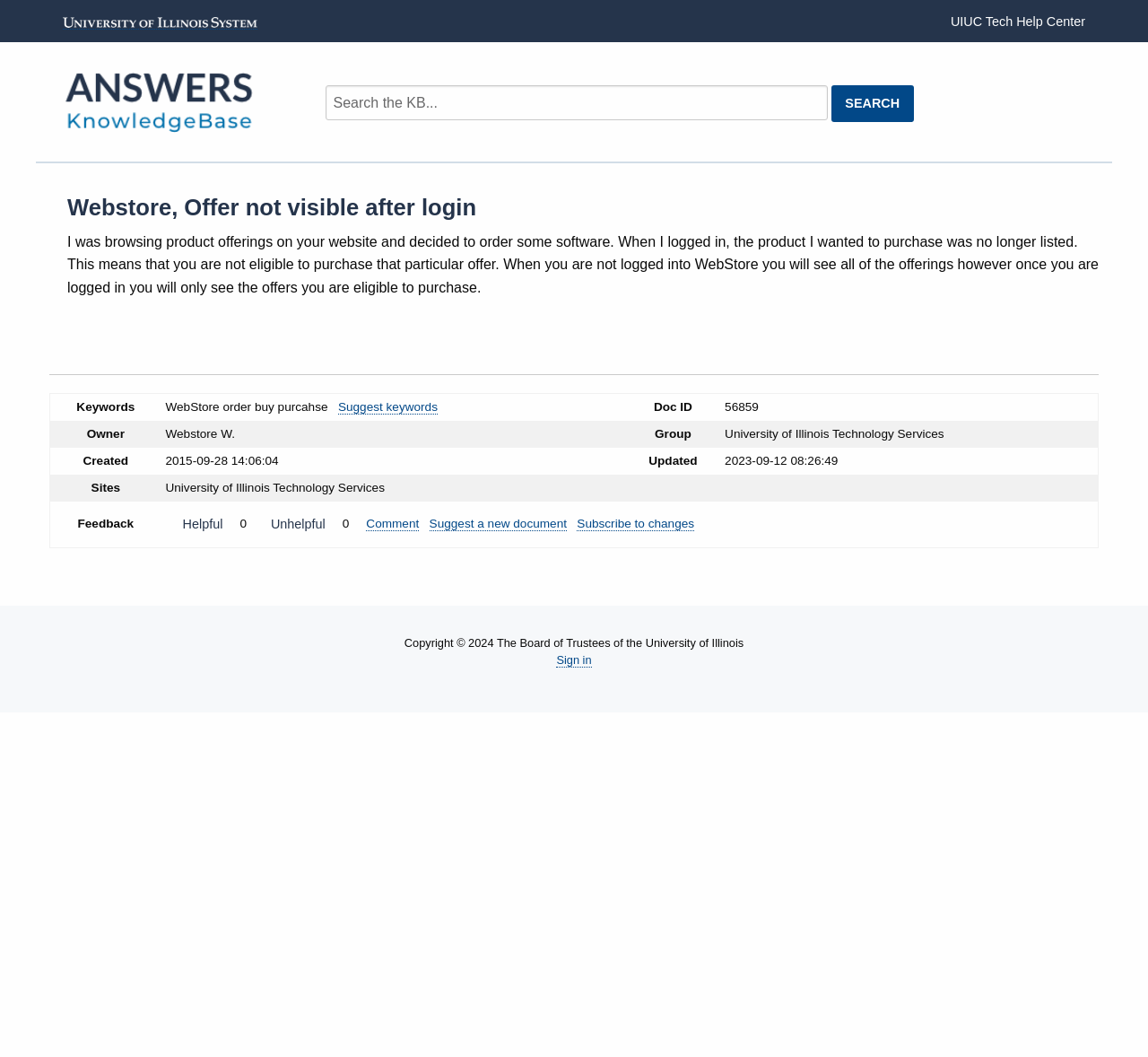Give a detailed account of the webpage.

This webpage appears to be a knowledge base article from the University of Illinois, specifically discussing an issue with the Webstore where offers are not visible after logging in. 

At the top of the page, there are three links: "University of Illinois" on the left, "UIUC Tech Help Center" on the right, and "University of Illinois Unified Knowledgebase" below the first link. 

Below these links, there is a search bar with a textbox and a "SEARCH" button. 

The main content of the page is an article with a heading that matches the meta description. The article explains that when browsing product offerings on the website, the products are visible, but after logging in, the products are no longer listed because the user is not eligible to purchase them. 

Below the article, there is a horizontal separator, followed by a table with five rows. The table displays information about the article, including keywords, document ID, owner, group, created and updated dates, sites, and feedback. 

The feedback section allows users to mark the article as helpful or unhelpful, leave a comment, suggest a new document, or subscribe to changes. 

At the bottom of the page, there is a copyright notice and a "Sign in" link.